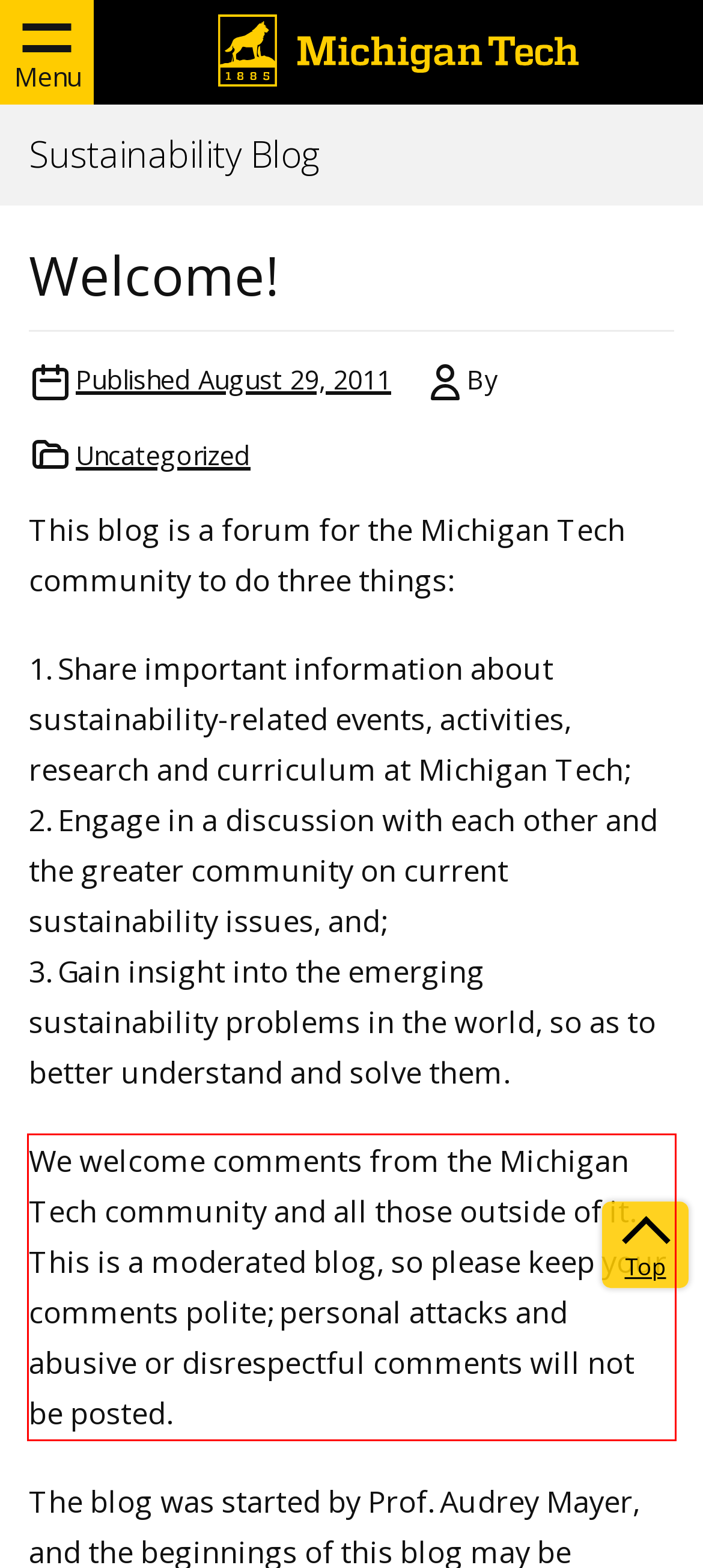Using the provided screenshot of a webpage, recognize the text inside the red rectangle bounding box by performing OCR.

We welcome comments from the Michigan Tech community and all those outside of it. This is a moderated blog, so please keep your comments polite; personal attacks and abusive or disrespectful comments will not be posted.